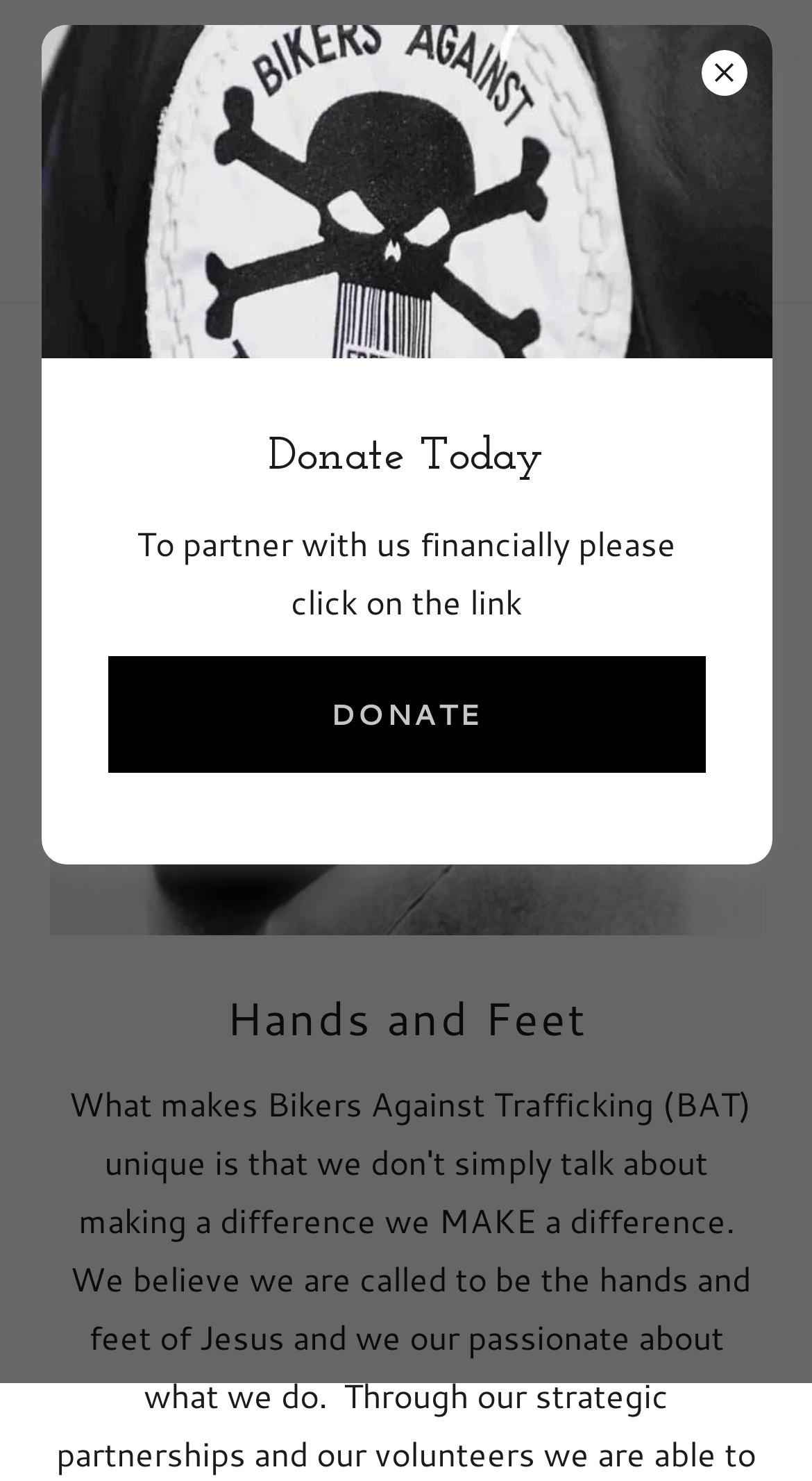Utilize the details in the image to give a detailed response to the question: What is the logo above the navigation menu?

I examined the image element with the bounding box coordinates [0.397, 0.069, 0.603, 0.181] and found that it is an image with the text 'Bikers Against Trafficking', which suggests that it is the logo of the organization.